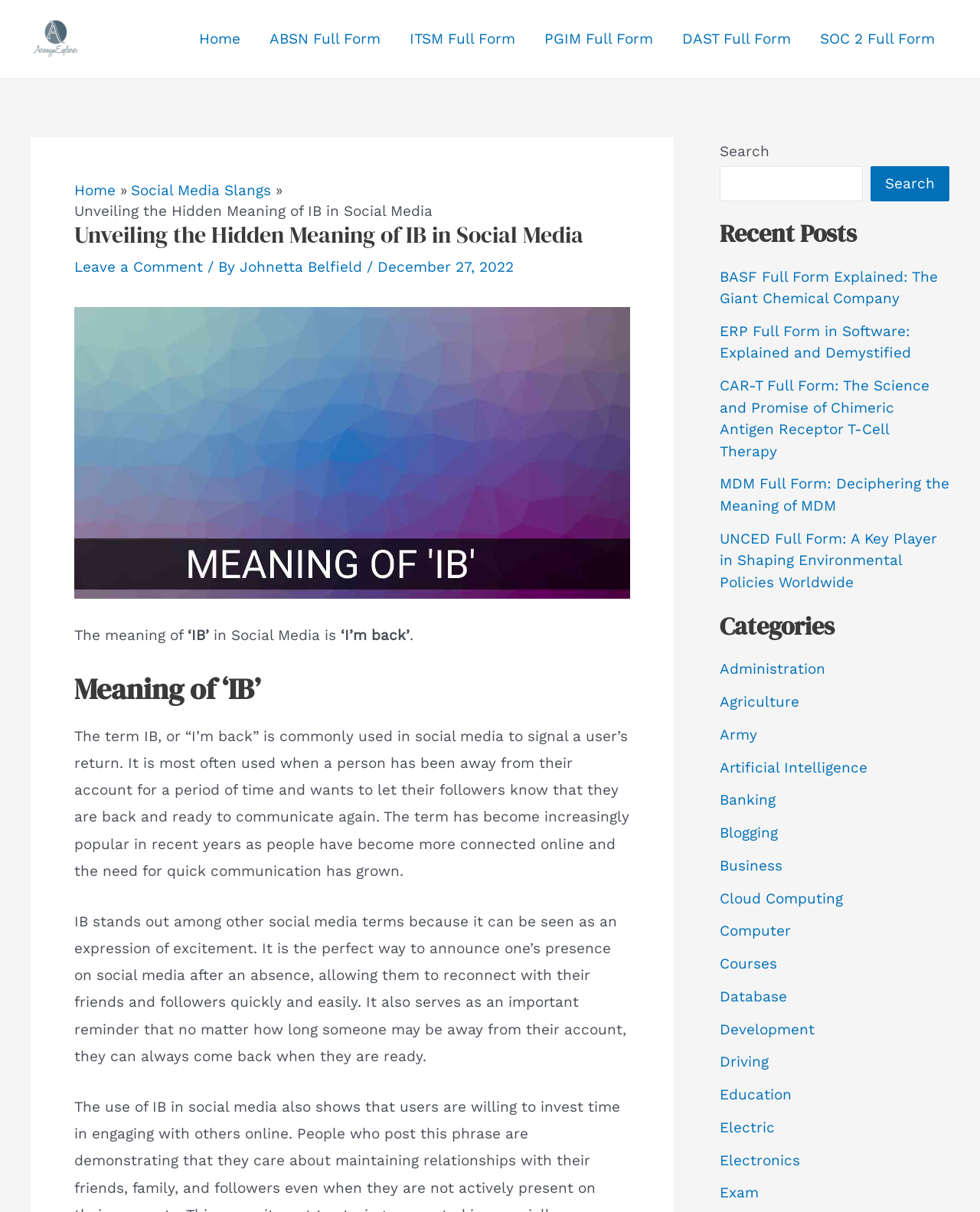Identify the bounding box coordinates of the clickable region necessary to fulfill the following instruction: "Search for a term". The bounding box coordinates should be four float numbers between 0 and 1, i.e., [left, top, right, bottom].

[0.734, 0.137, 0.88, 0.166]